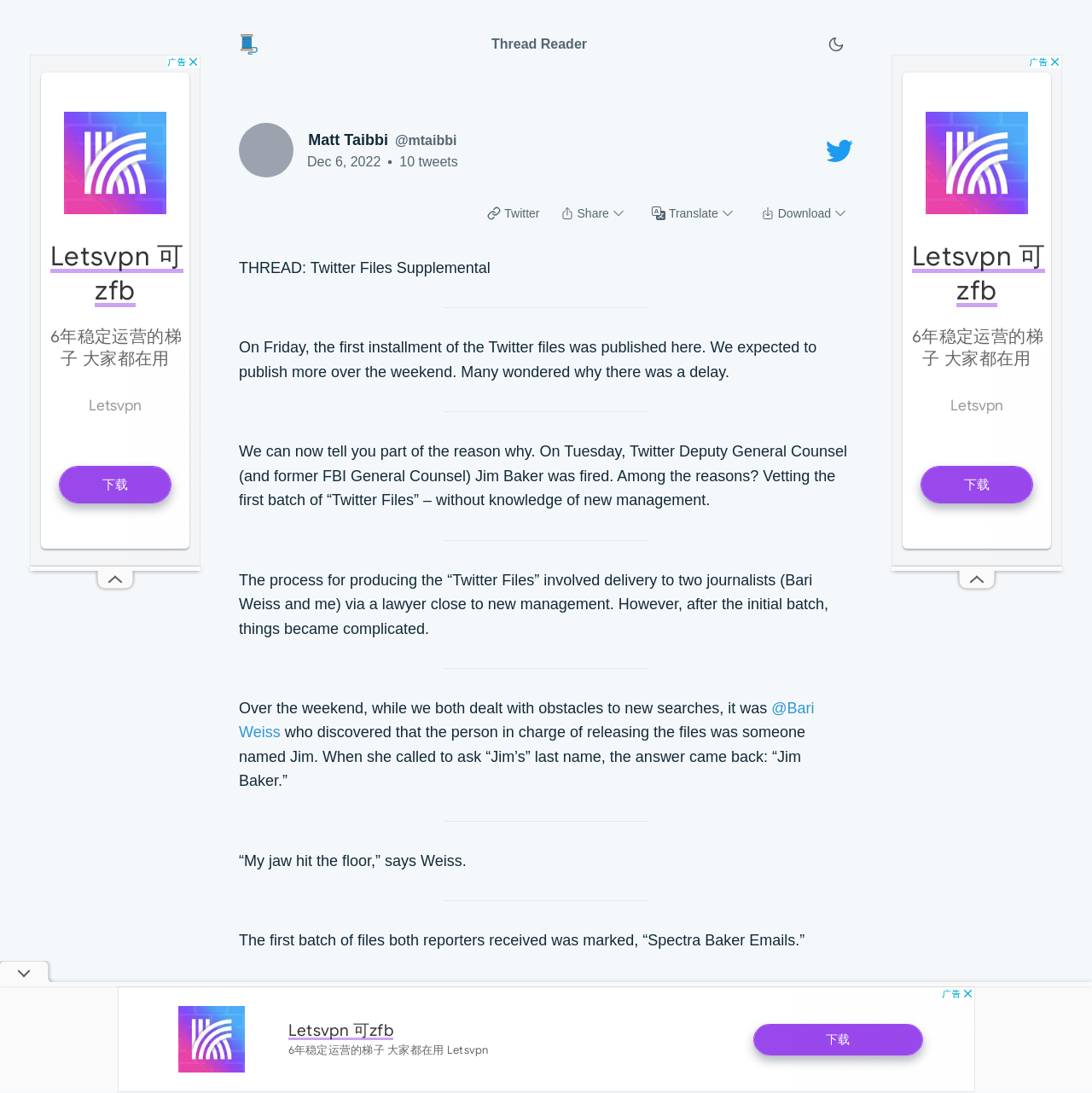Identify the bounding box for the UI element that is described as follows: "Matt Taibbi".

[0.282, 0.117, 0.355, 0.139]